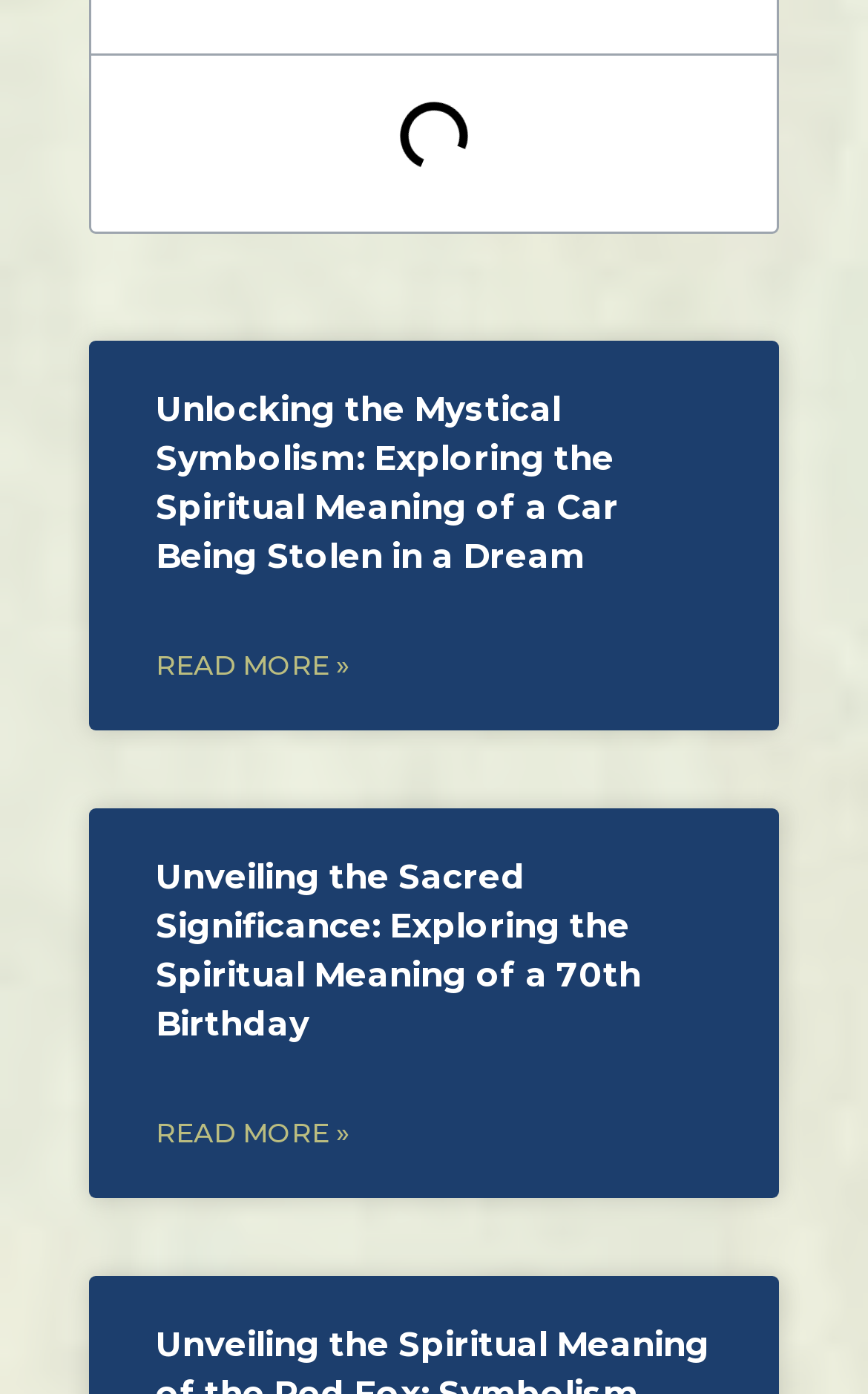What is the topic of the second article?
Please provide a single word or phrase in response based on the screenshot.

70th Birthday